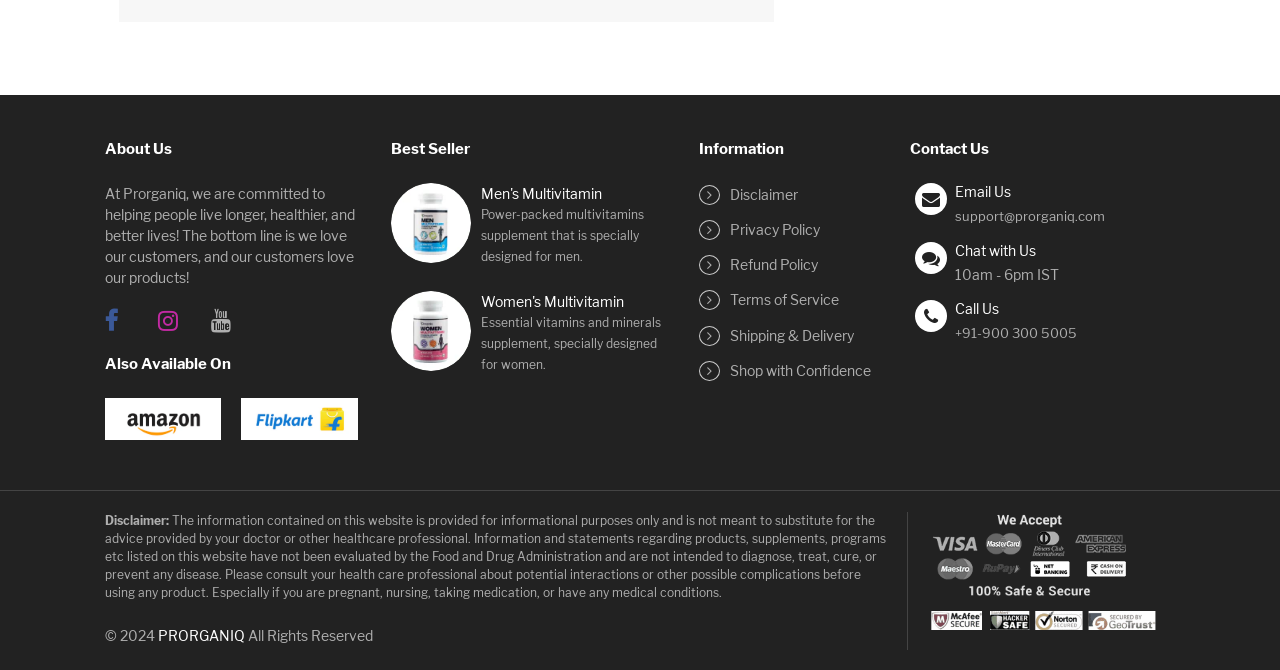Can you pinpoint the bounding box coordinates for the clickable element required for this instruction: "Read Disclaimer"? The coordinates should be four float numbers between 0 and 1, i.e., [left, top, right, bottom].

[0.546, 0.277, 0.623, 0.303]